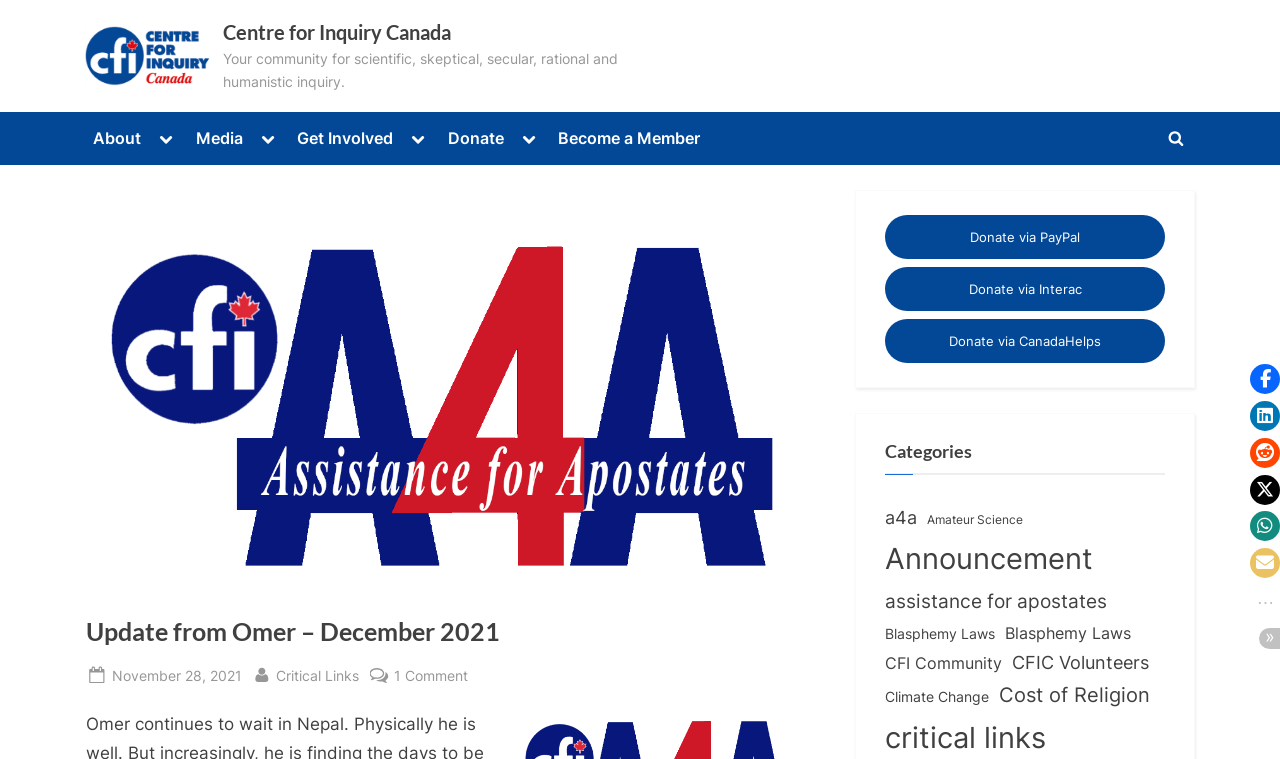Based on the provided description, "Blasphemy Laws", find the bounding box of the corresponding UI element in the screenshot.

[0.691, 0.819, 0.777, 0.851]